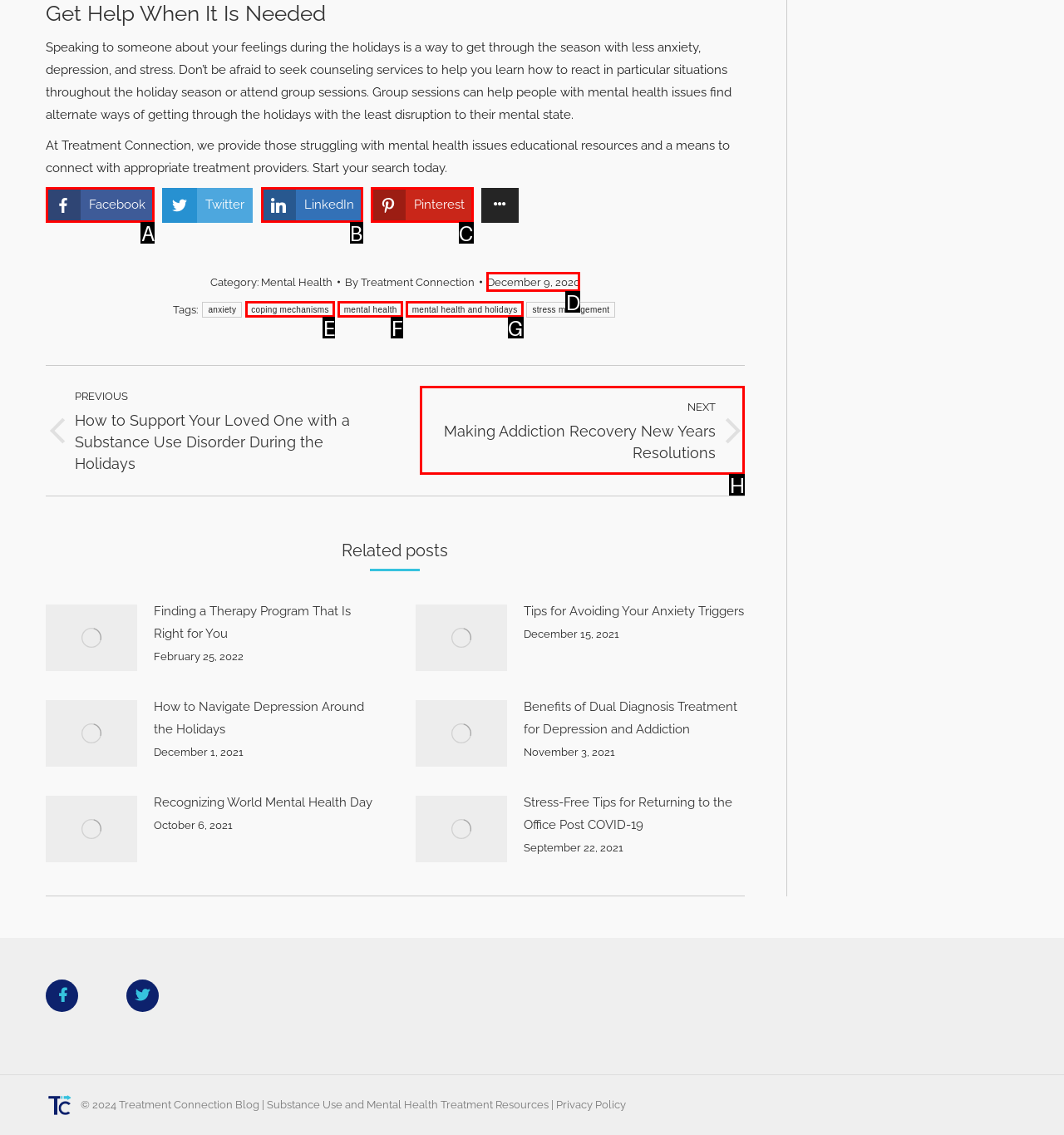For the given instruction: Click on the Facebook link, determine which boxed UI element should be clicked. Answer with the letter of the corresponding option directly.

A